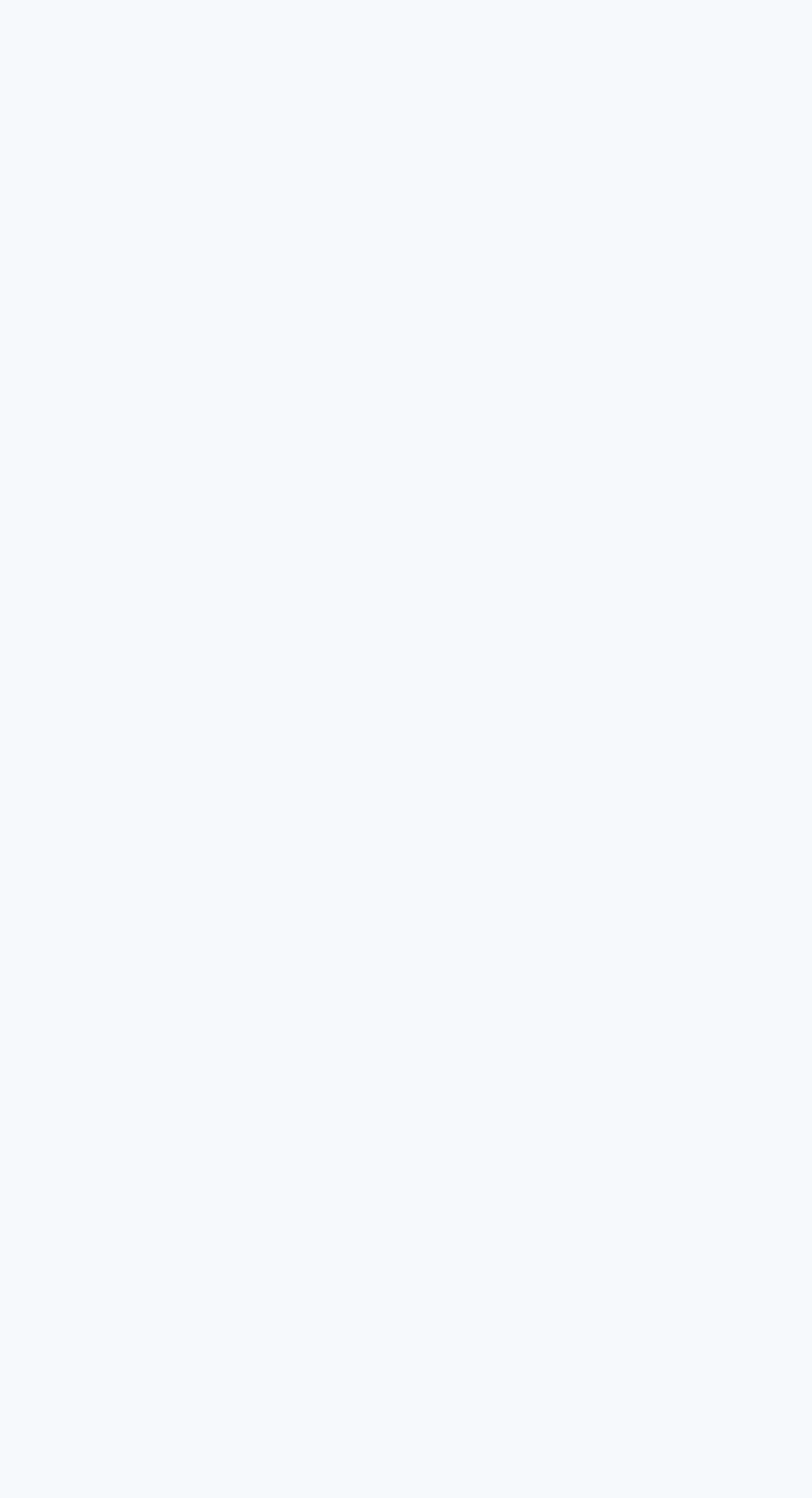How many links are on the webpage?
Answer the question with a single word or phrase, referring to the image.

7